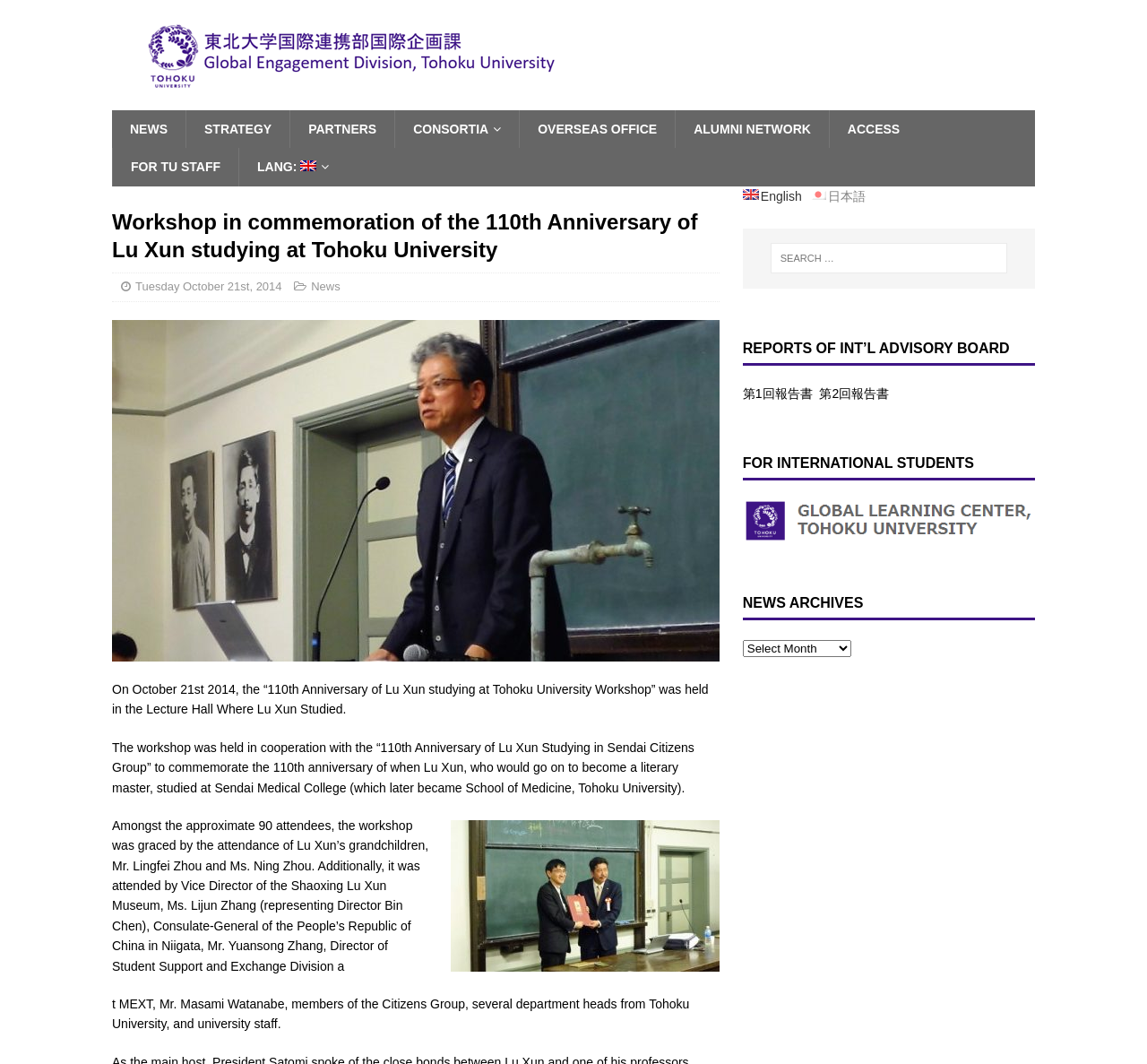Can you identify the bounding box coordinates of the clickable region needed to carry out this instruction: 'Read the workshop details'? The coordinates should be four float numbers within the range of 0 to 1, stated as [left, top, right, bottom].

[0.098, 0.641, 0.618, 0.673]